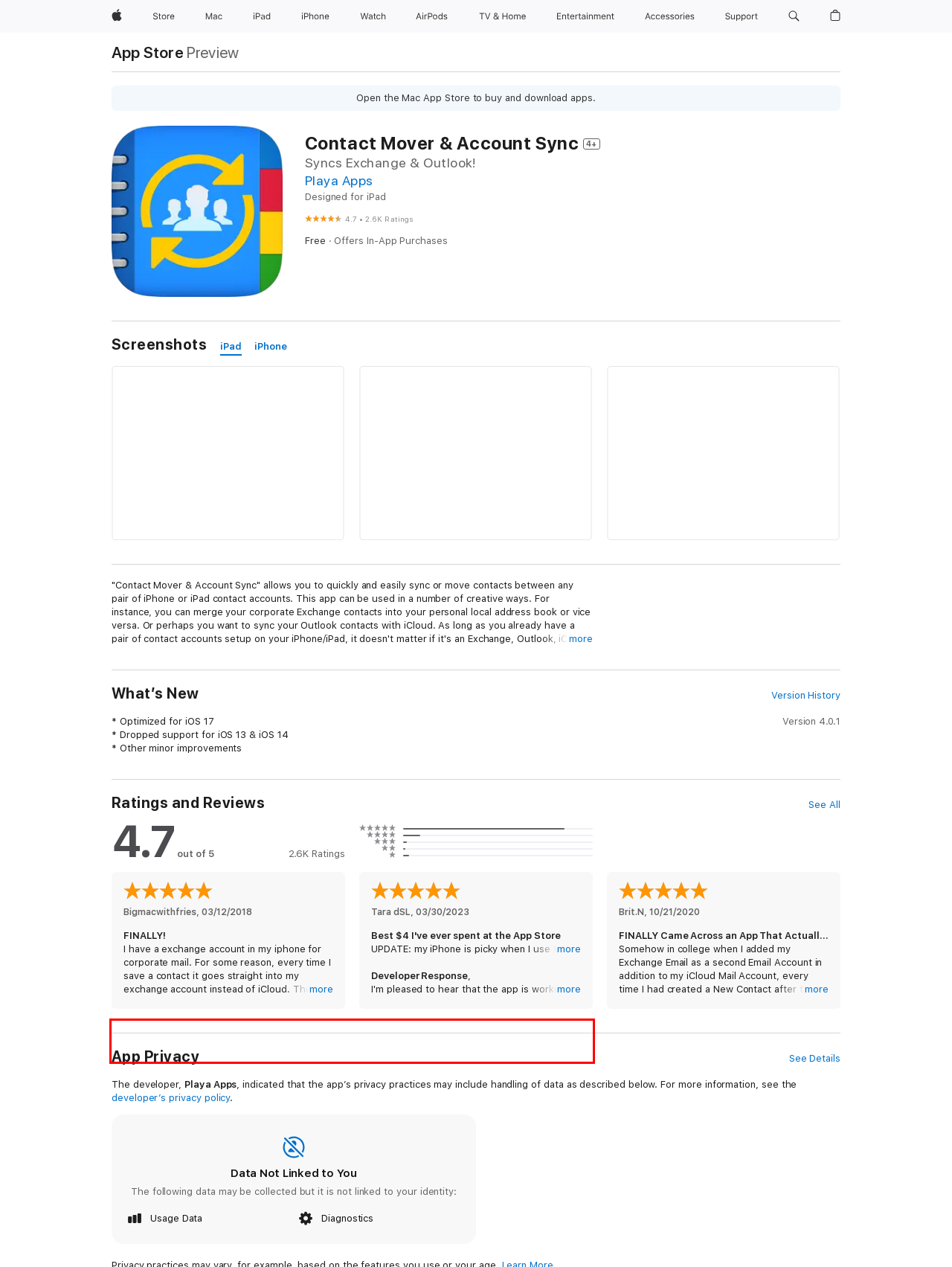Within the screenshot of the webpage, there is a red rectangle. Please recognize and generate the text content inside this red bounding box.

• Syncs/moves all fields including names, phonetic names, nicknames, email addresses, phone numbers, postal addresses, company names, job titles, departments, birthdays, anniversaries, events, notes, web page addresses, relationships, instant messaging accounts, & social profiles